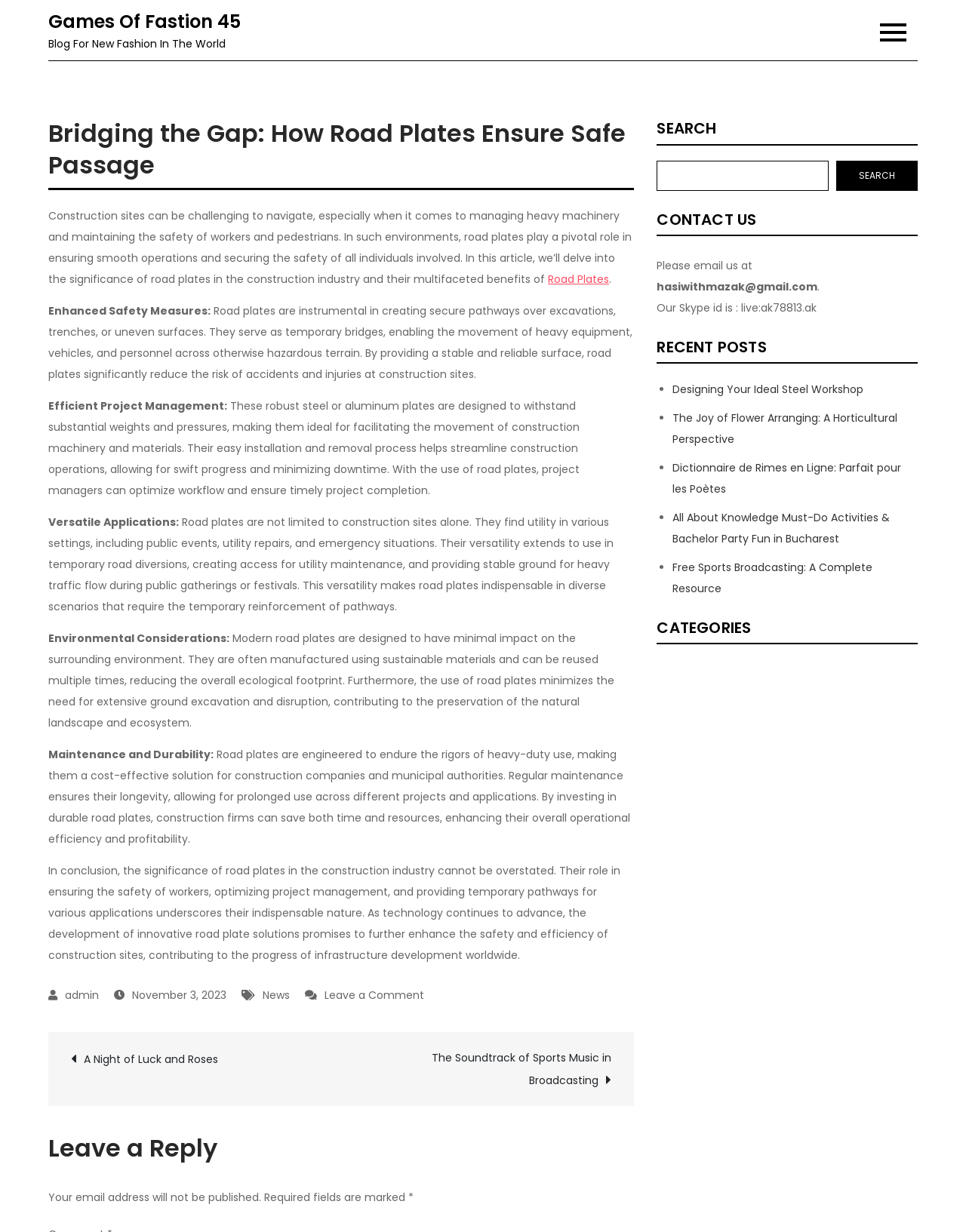What is one of the environmental benefits of using road plates?
Look at the image and answer the question using a single word or phrase.

Minimize ground excavation